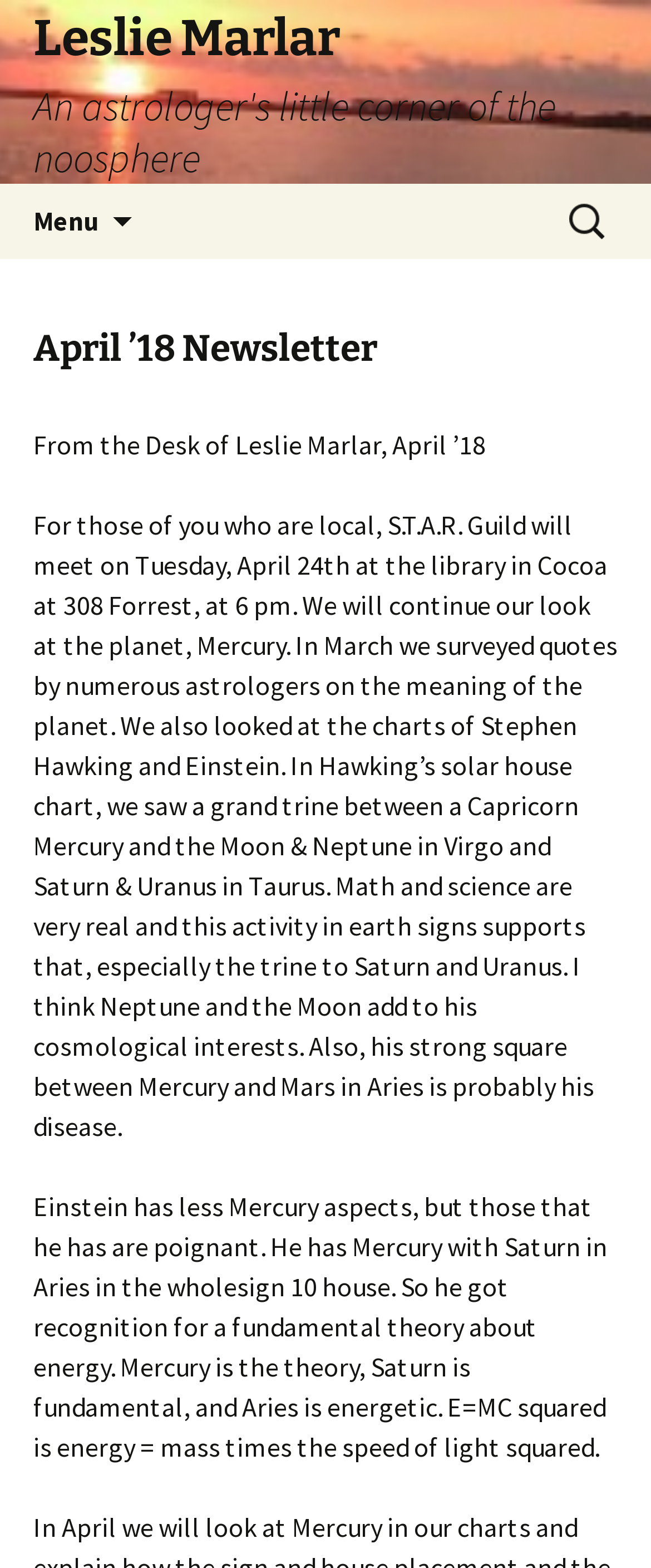What is the location of the S.T.A.R. Guild meeting?
Examine the screenshot and reply with a single word or phrase.

Cocoa library